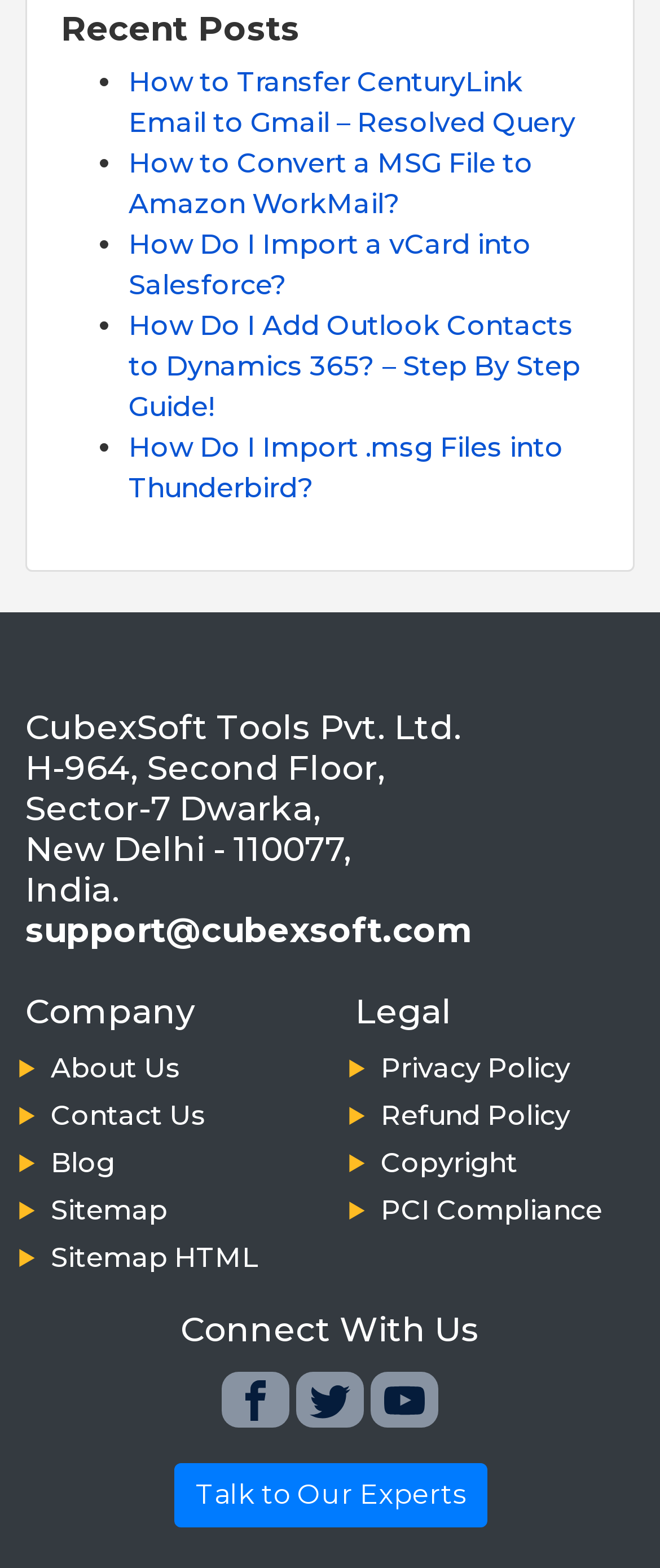Determine the bounding box for the HTML element described here: "aria-label="youtube"". The coordinates should be given as [left, top, right, bottom] with each number being a float between 0 and 1.

[0.562, 0.875, 0.664, 0.911]